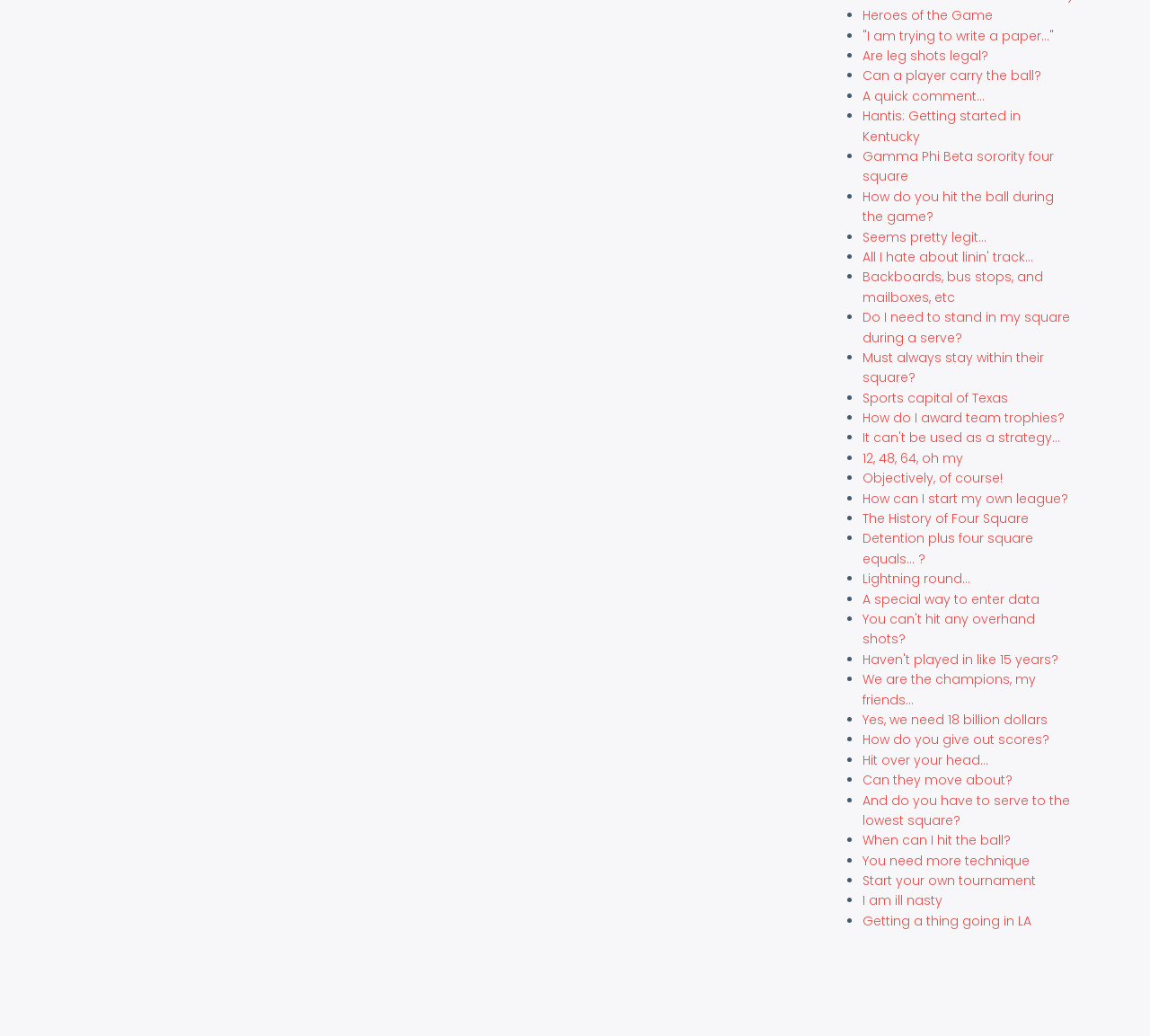Is the webpage about a specific type of game?
Answer the question with a detailed and thorough explanation.

Based on the content of the webpage, it appears to be focused on the game of Four Square, which is a type of handball game played on a square court.